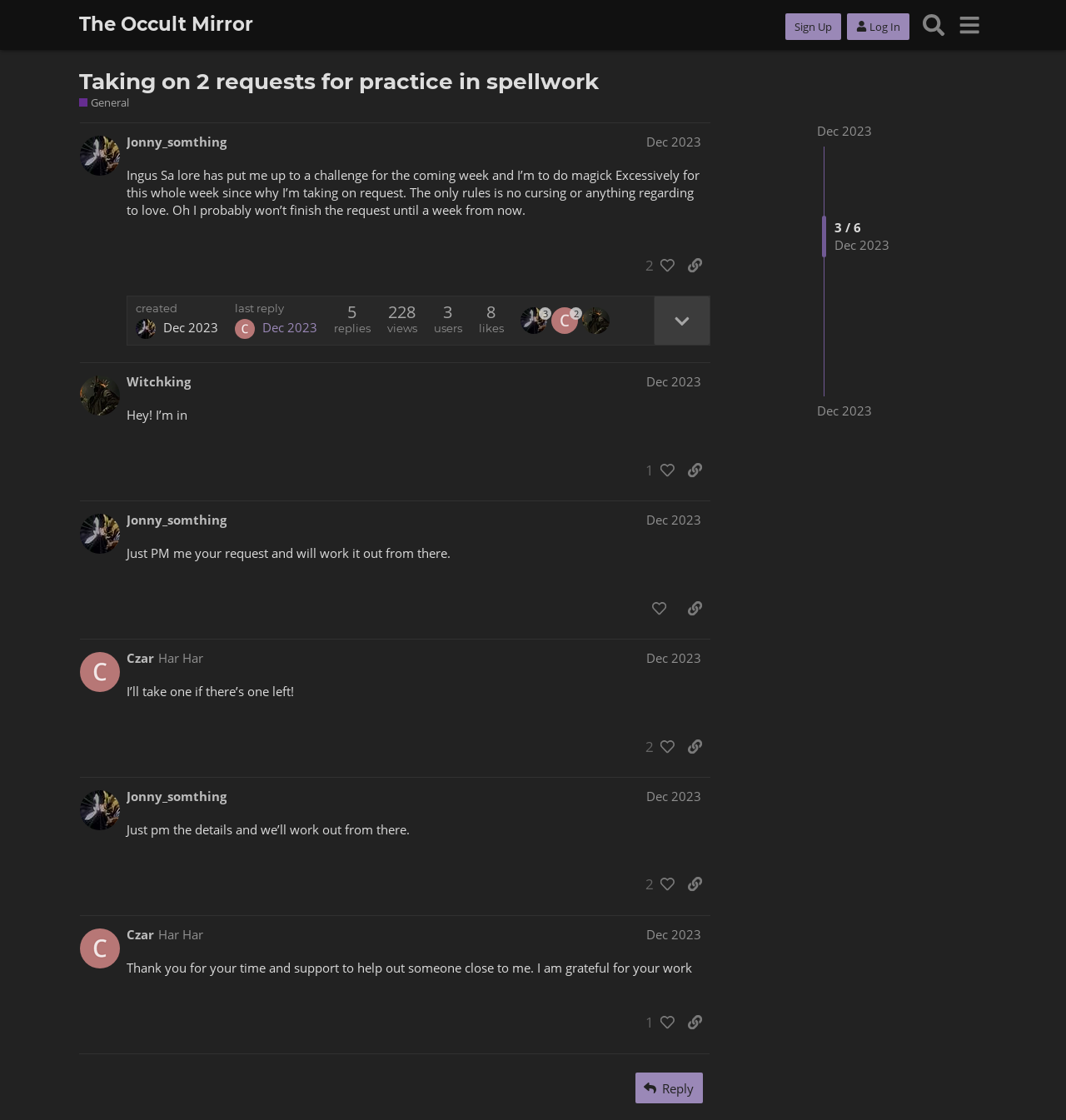Given the element description, predict the bounding box coordinates in the format (top-left x, top-left y, bottom-right x, bottom-right y), using floating point numbers between 0 and 1: last reply Dec 2023

[0.22, 0.271, 0.298, 0.303]